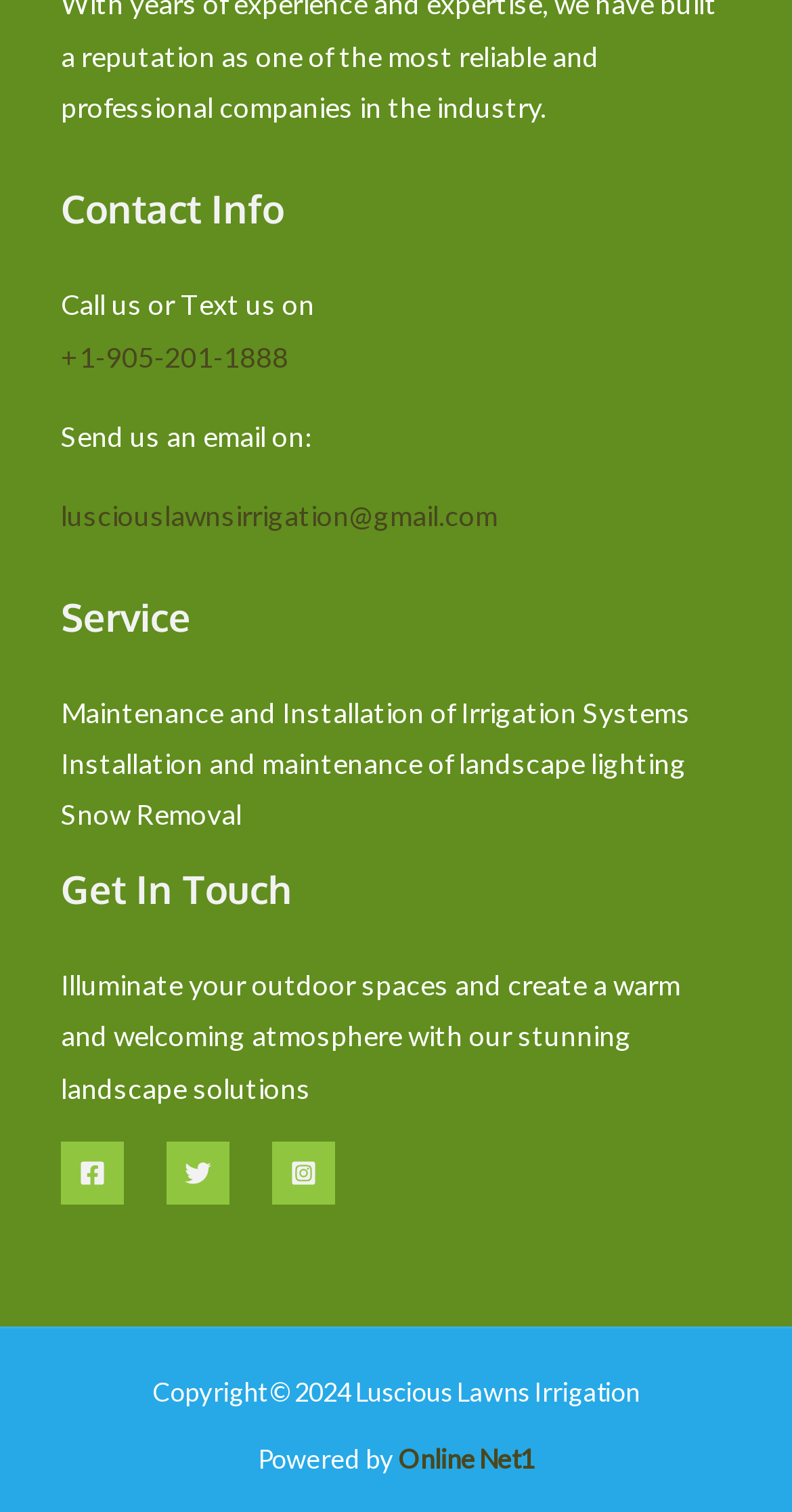Answer the following query with a single word or phrase:
What social media platforms are linked?

Facebook, Twitter, Instagram